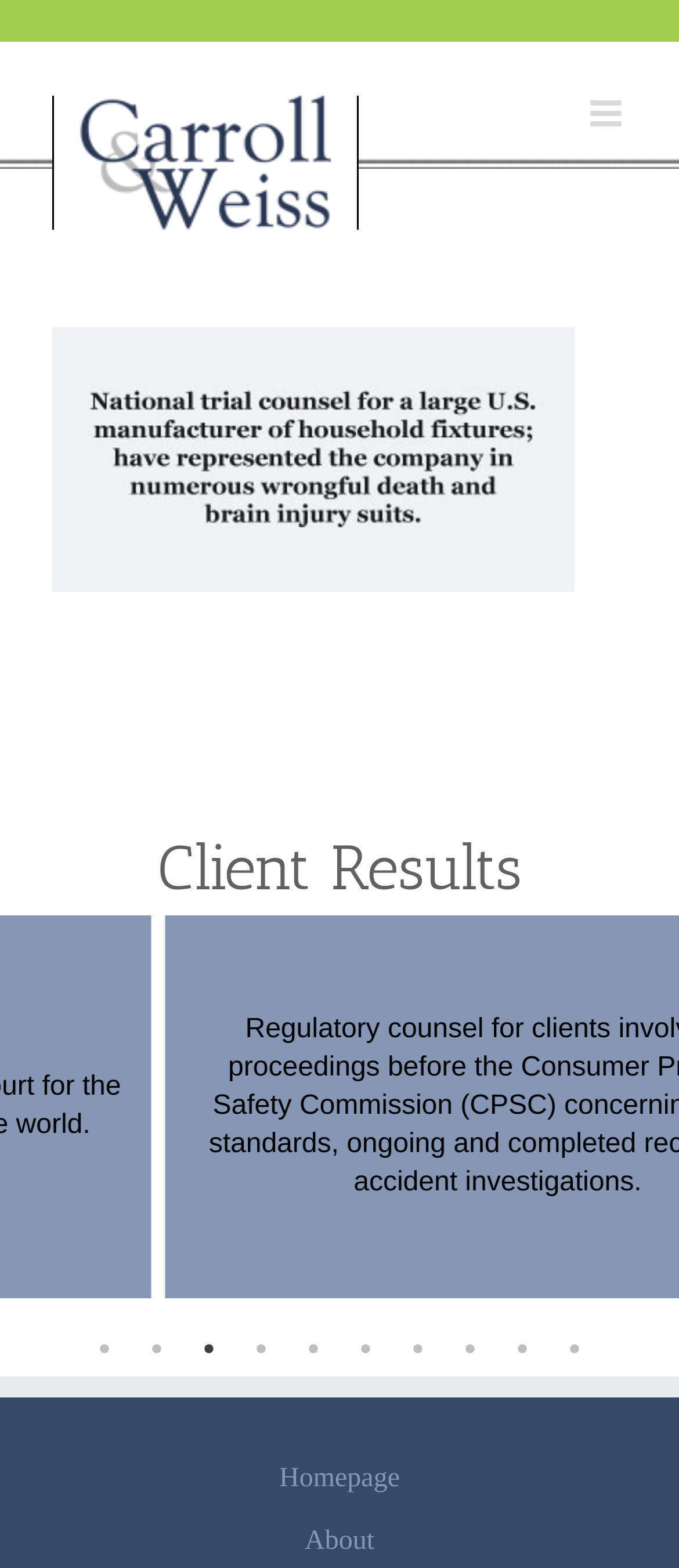Provide the bounding box coordinates of the UI element that matches the description: "2".

[0.205, 0.849, 0.256, 0.871]